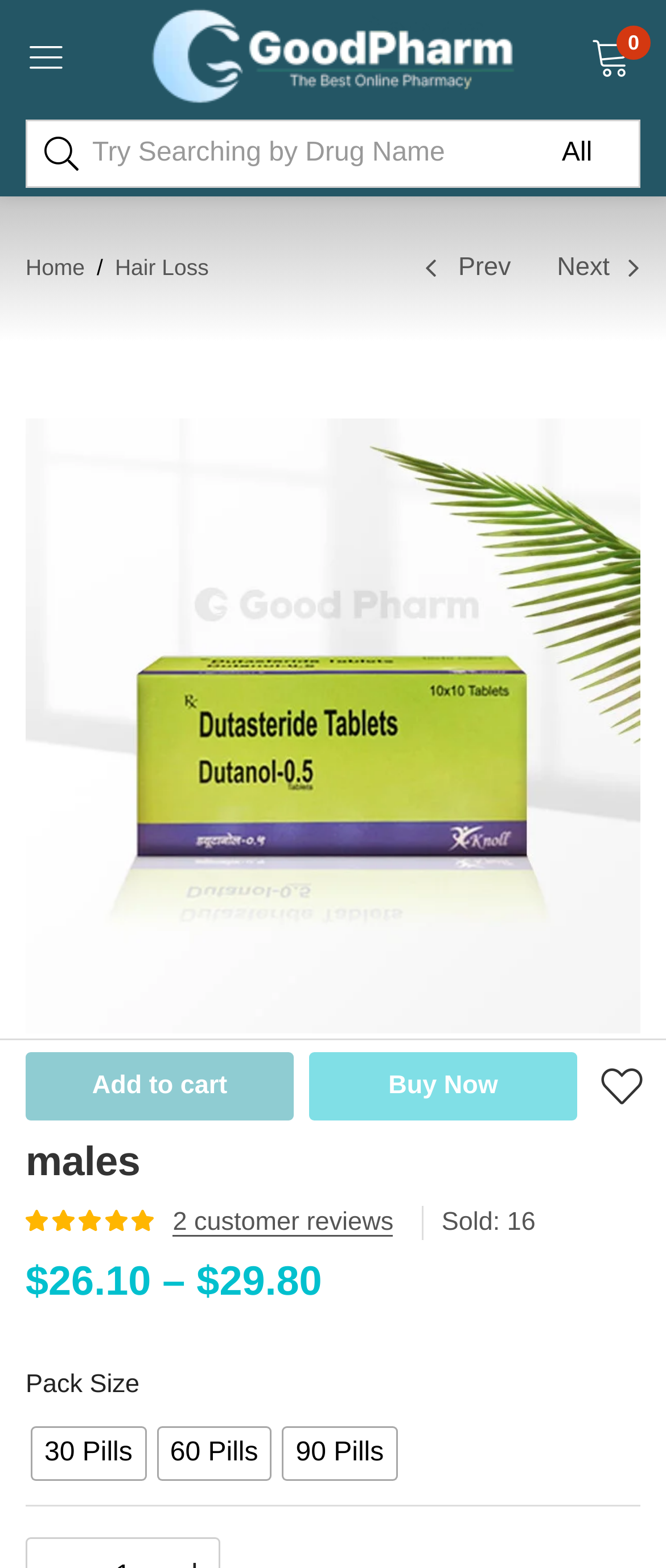Determine the bounding box for the UI element described here: "Prev".

[0.621, 0.16, 0.767, 0.182]